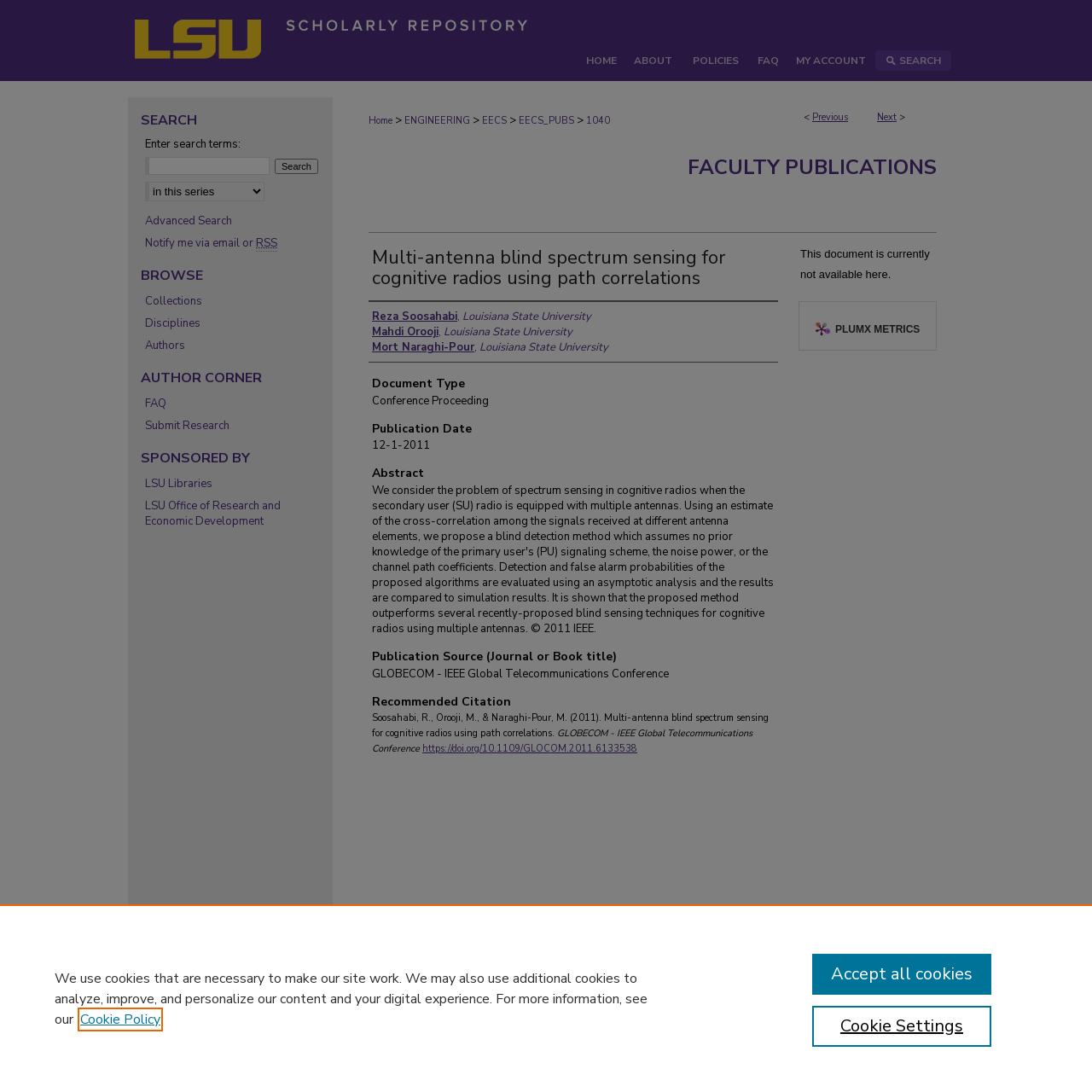Respond to the following question using a concise word or phrase: 
Who are the authors of this publication?

Reza Soosahabi, Mahdi Orooji, Mort Naraghi-Pour